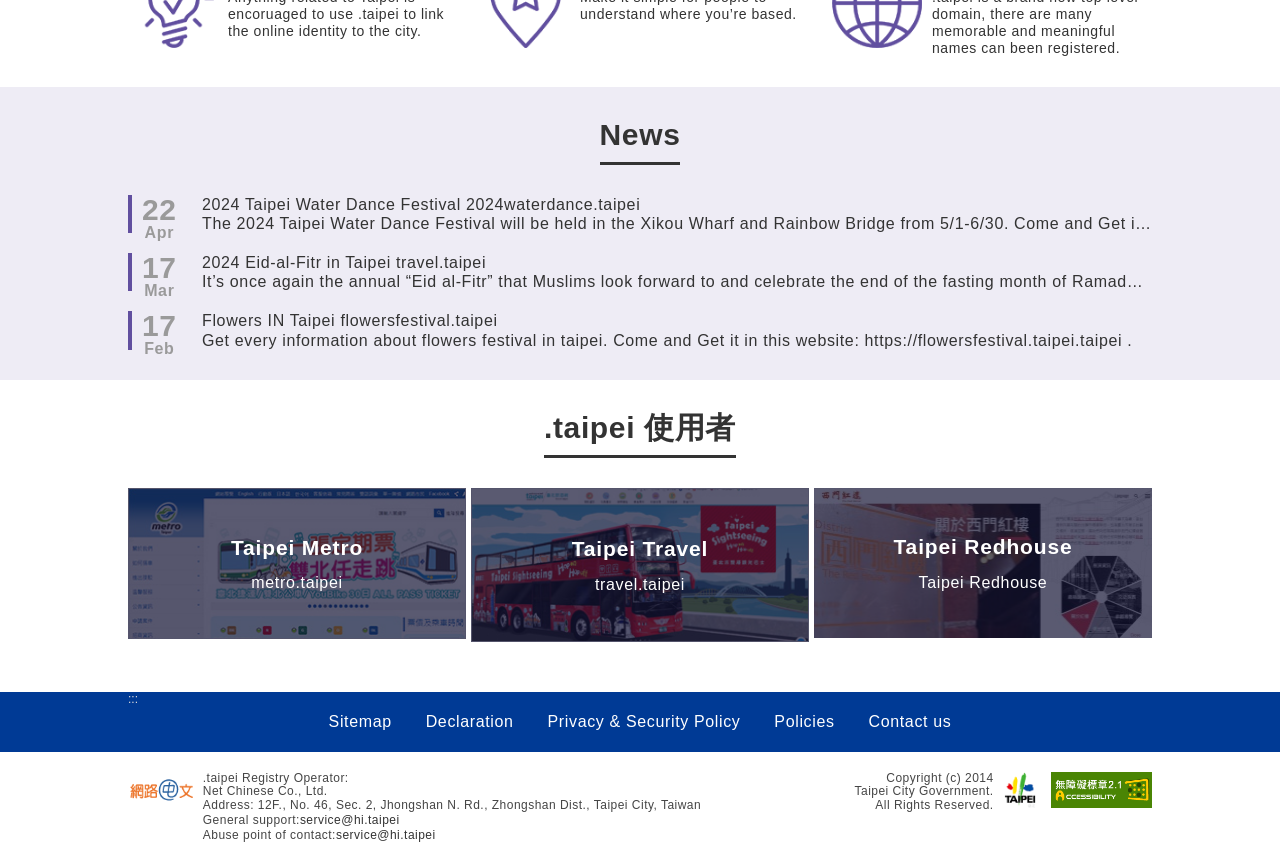Extract the bounding box coordinates of the UI element described by: "Taipei Redhouse Taipei Redhouse". The coordinates should include four float numbers ranging from 0 to 1, e.g., [left, top, right, bottom].

[0.636, 0.565, 0.9, 0.74]